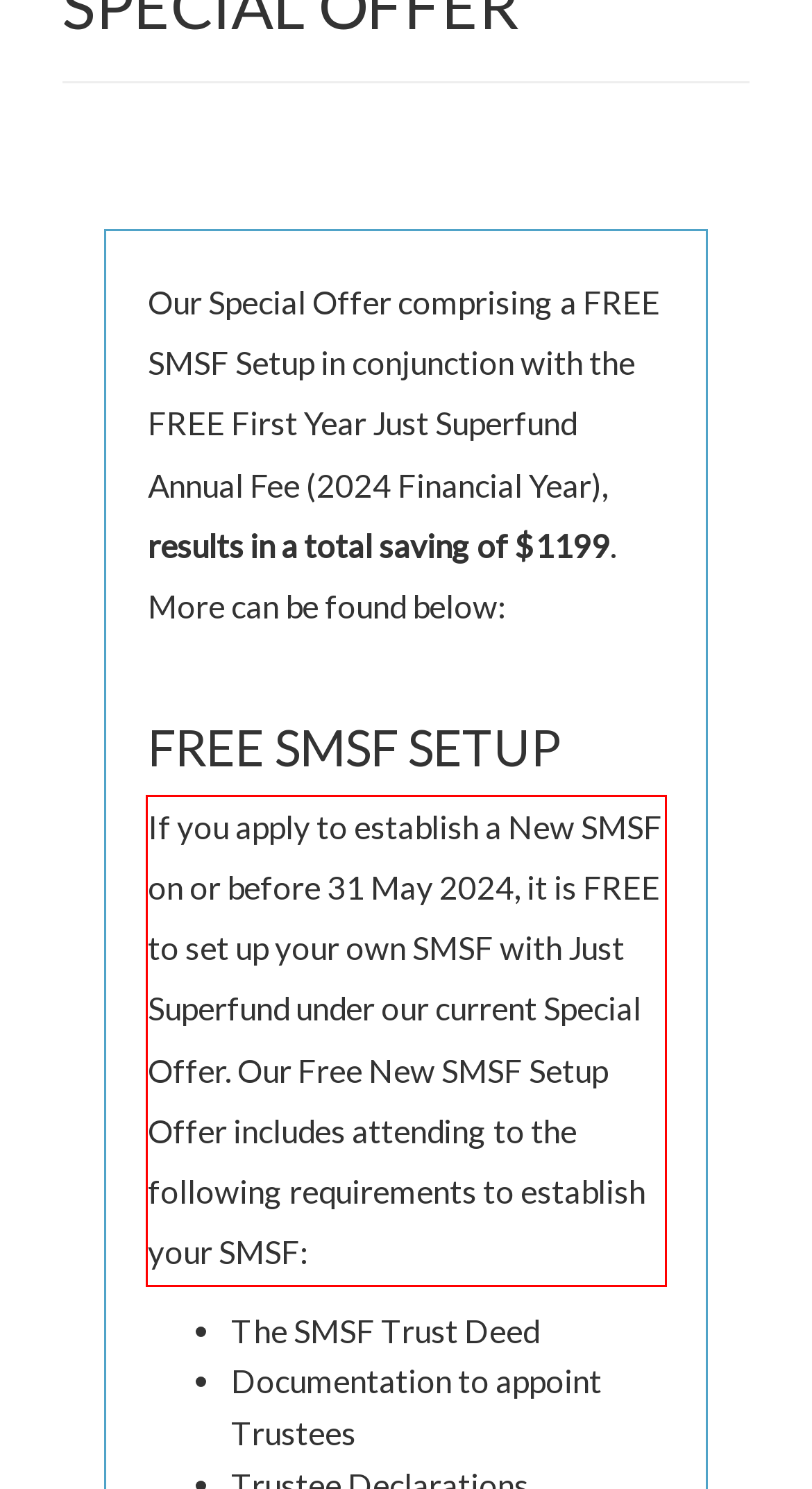Please examine the webpage screenshot and extract the text within the red bounding box using OCR.

If you apply to establish a New SMSF on or before 31 May 2024, it is FREE to set up your own SMSF with Just Superfund under our current Special Offer. Our Free New SMSF Setup Offer includes attending to the following requirements to establish your SMSF: